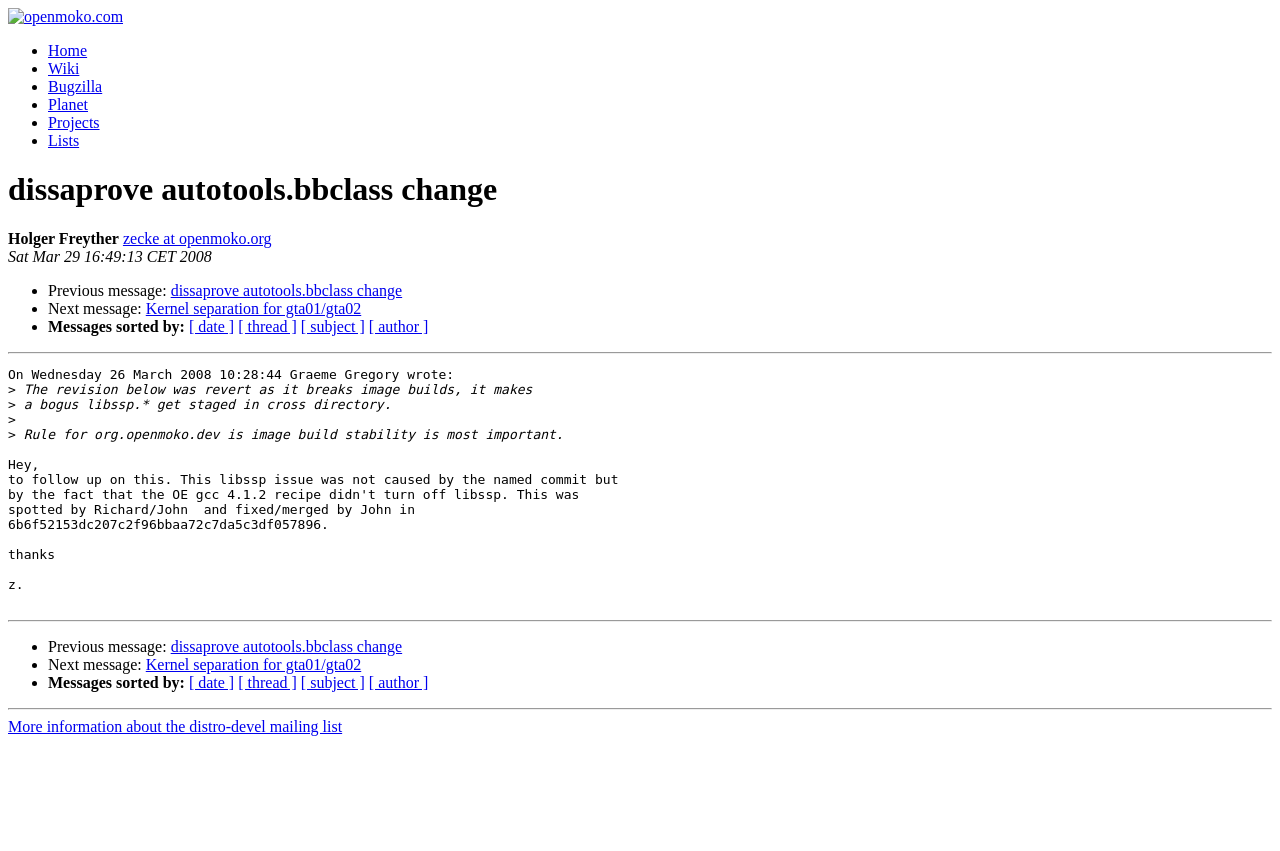Please determine the bounding box coordinates, formatted as (top-left x, top-left y, bottom-right x, bottom-right y), with all values as floating point numbers between 0 and 1. Identify the bounding box of the region described as: girl scouts

None